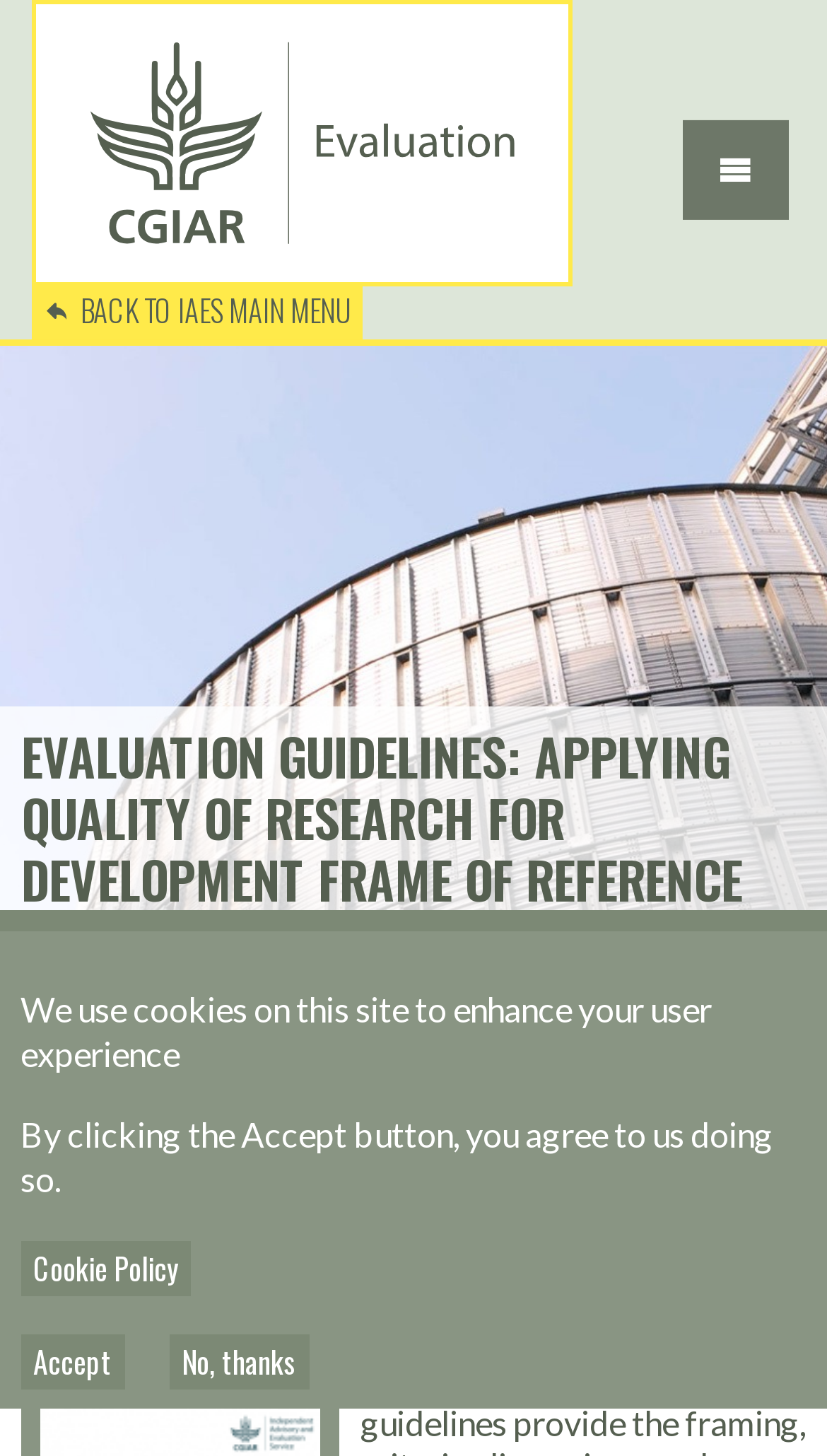Answer with a single word or phrase: 
What is the text of the first link on the webpage?

Skip to main content